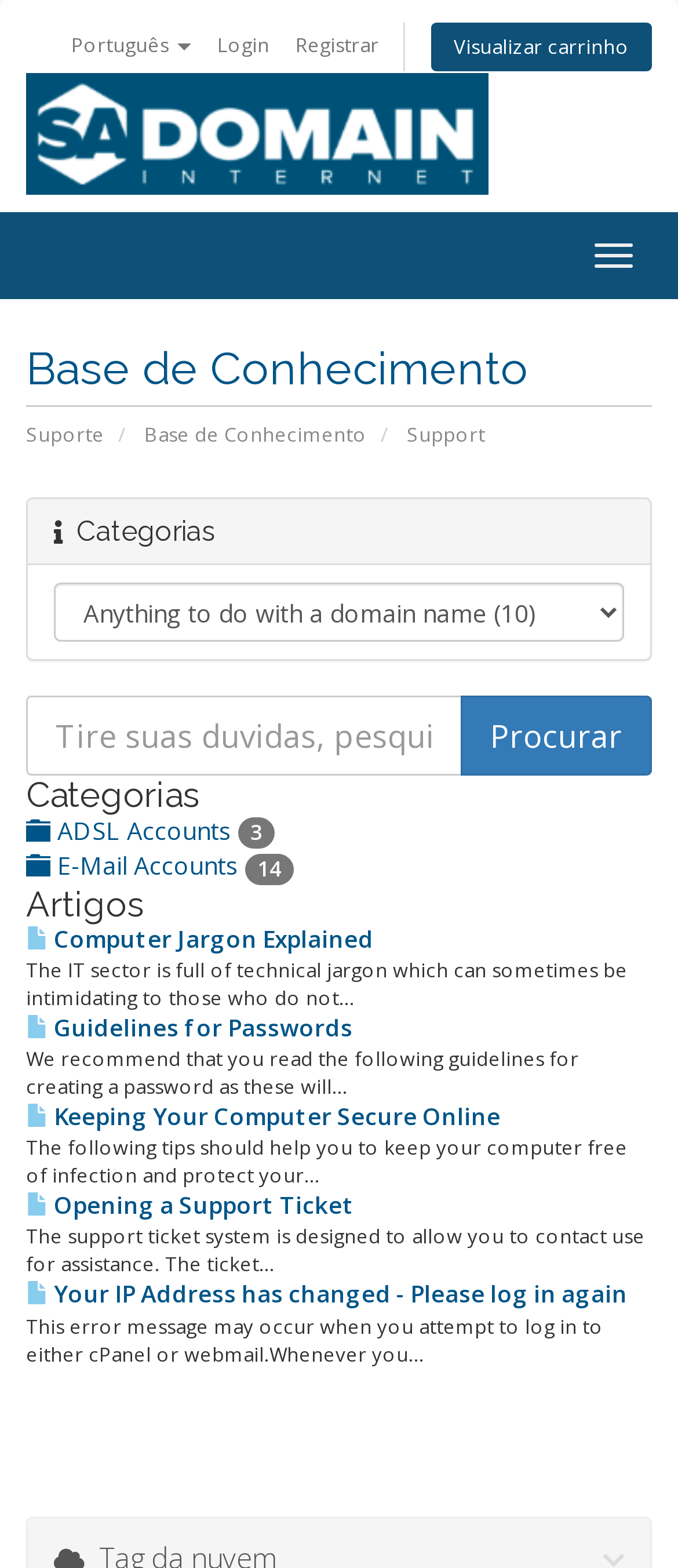What is the name of the internet service provider?
Look at the image and answer the question using a single word or phrase.

SA Domain Internet Services